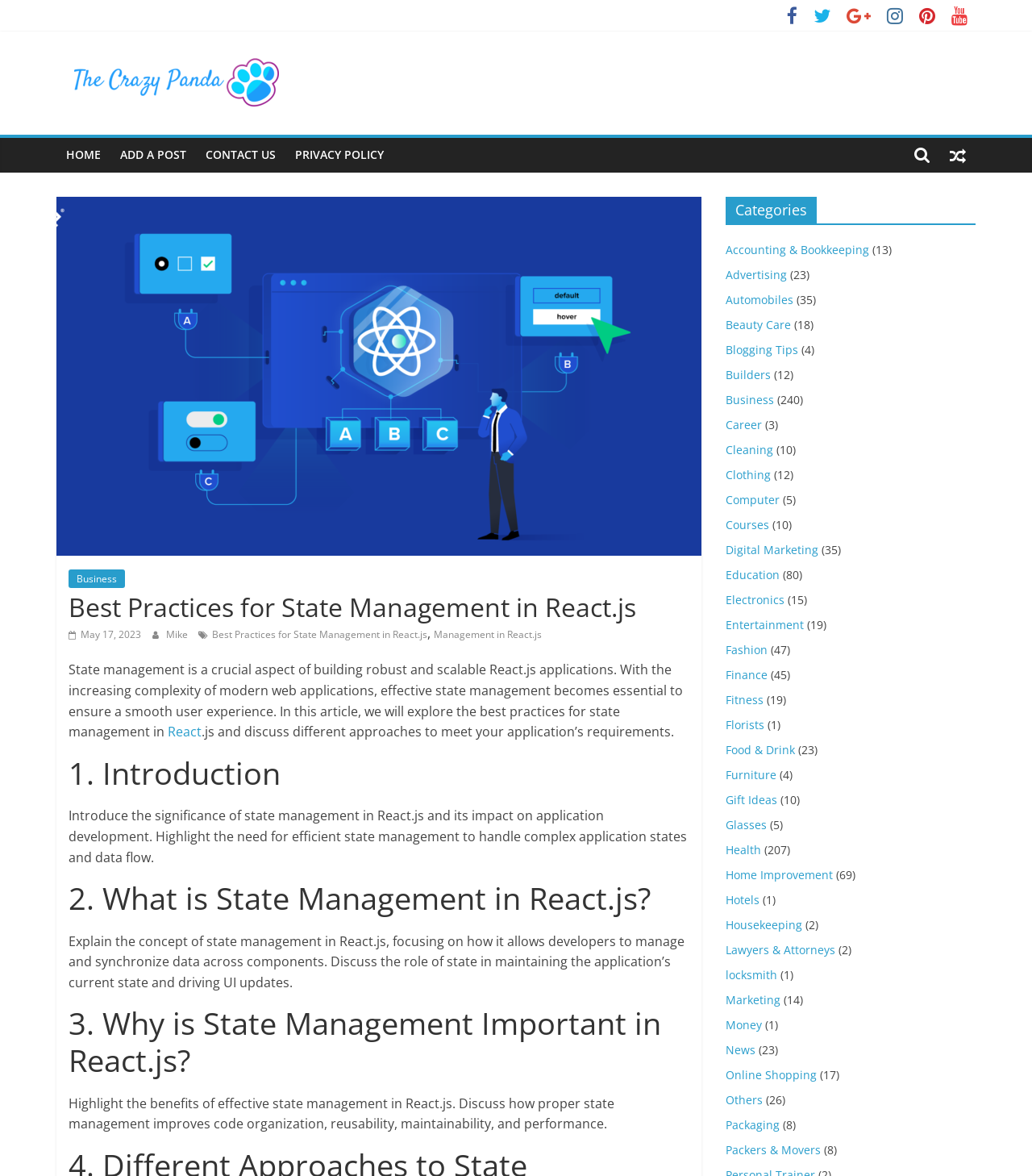How many headings are in the article?
Based on the image, give a concise answer in the form of a single word or short phrase.

3